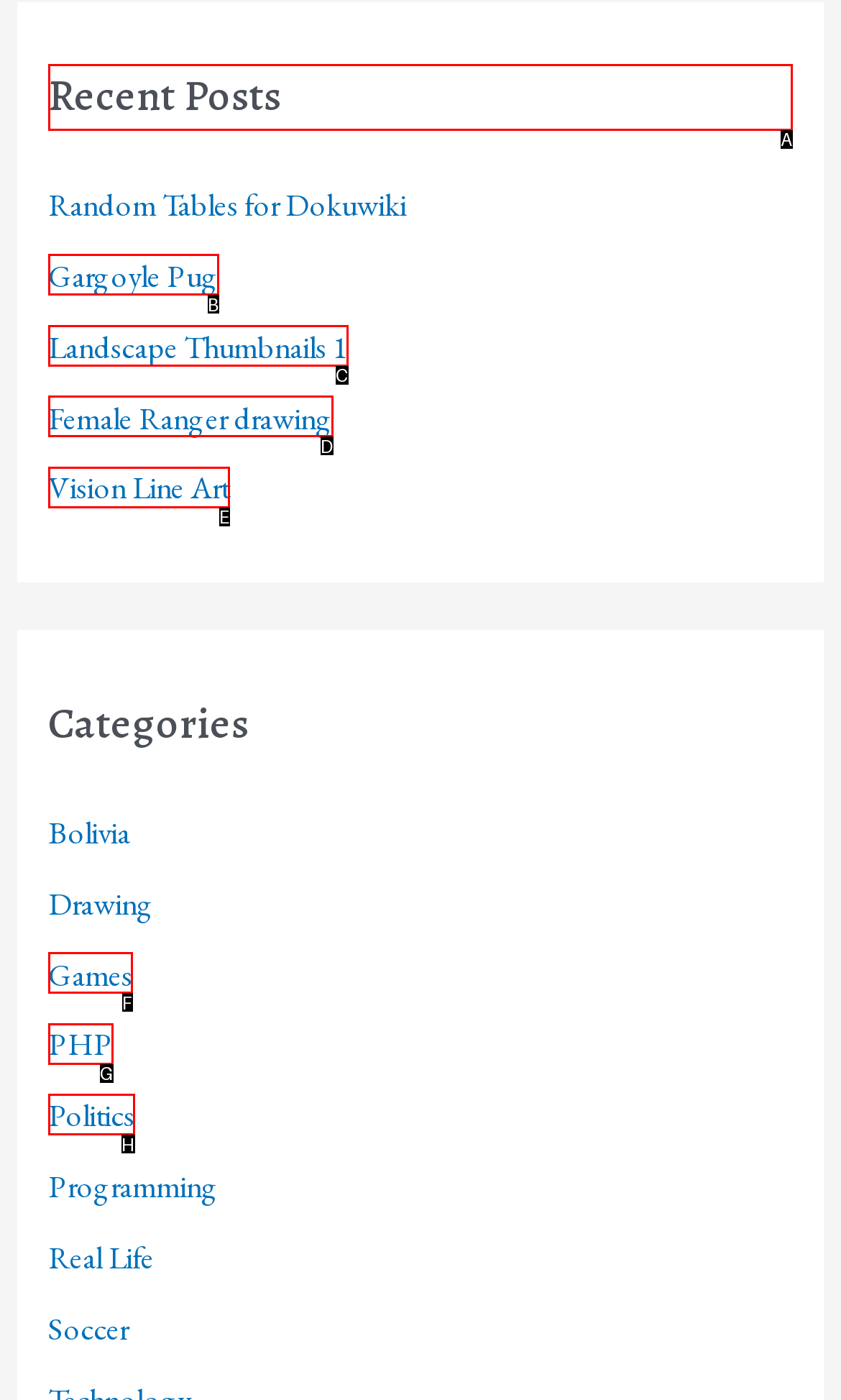What is the letter of the UI element you should click to view recent posts? Provide the letter directly.

A